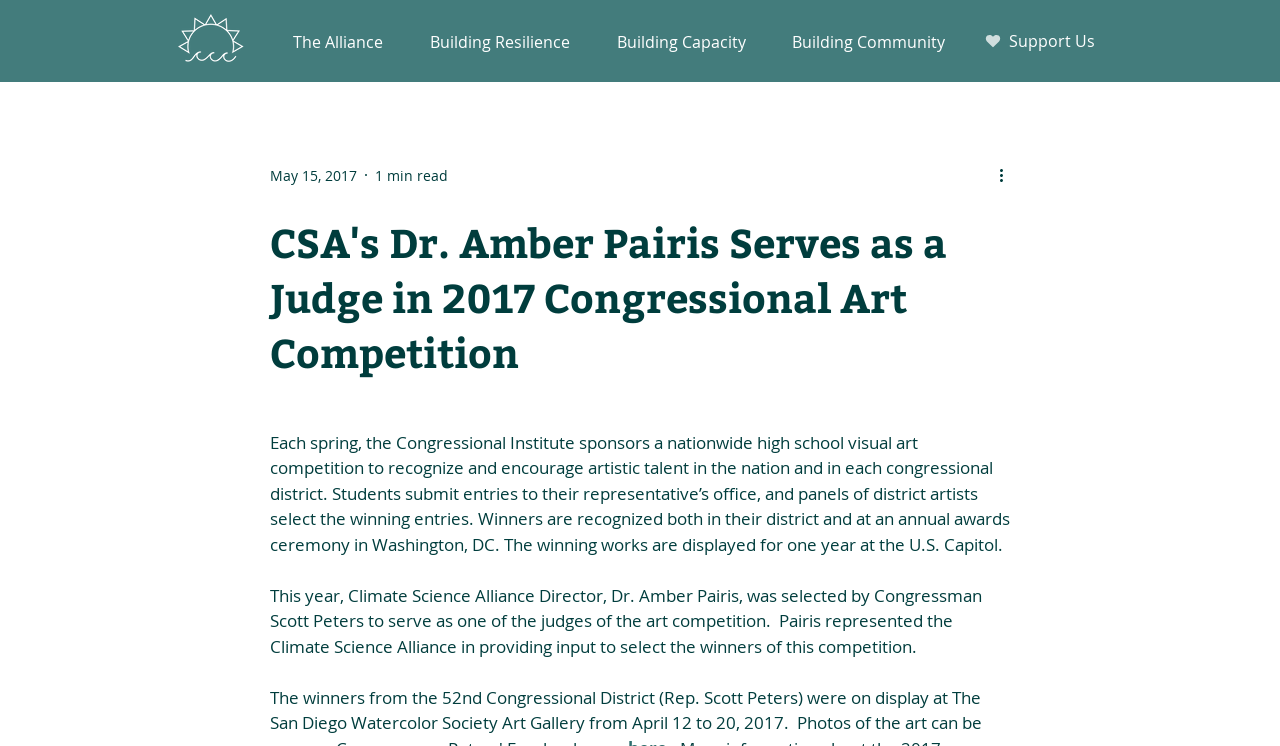Detail the webpage's structure and highlights in your description.

The webpage is about the Congressional Art Competition, specifically highlighting Dr. Amber Pairis' role as a judge in the 2017 competition. At the top left corner, there is a logo of the Climate Science Alliance, accompanied by a navigation menu labeled "Site" that spans across the top of the page. The menu has three links: "Building Resilience", "Building Capacity", and "Building Community".

On the top right corner, there is a link to "Support Us". Below this link, there is a section with a heading that matches the title of the webpage, "CSA's Dr. Amber Pairis Serves as a Judge in 2017 Congressional Art Competition". This section contains a brief description of the art competition, explaining that it is a nationwide high school visual art competition that recognizes and encourages artistic talent.

Below this description, there is a paragraph that specifically talks about Dr. Amber Pairis' role as a judge in the competition, representing the Climate Science Alliance. The text is divided into two paragraphs, with the first one describing the competition and the second one focusing on Dr. Pairis' involvement.

There are no images on the page apart from the logo of the Climate Science Alliance at the top left corner and a small icon next to the "More actions" button. The "More actions" button is located at the top right corner of the section, below the "Support Us" link.